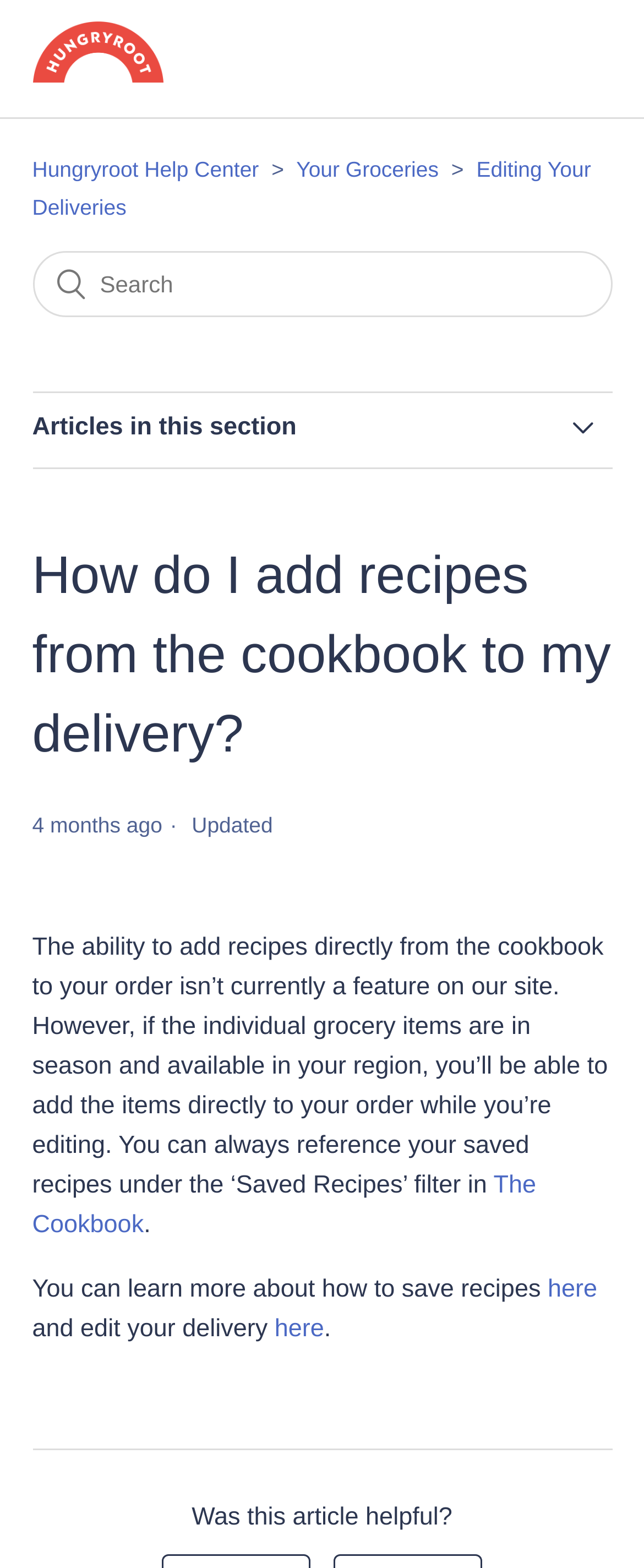Determine the primary headline of the webpage.

How do I add recipes from the cookbook to my delivery?